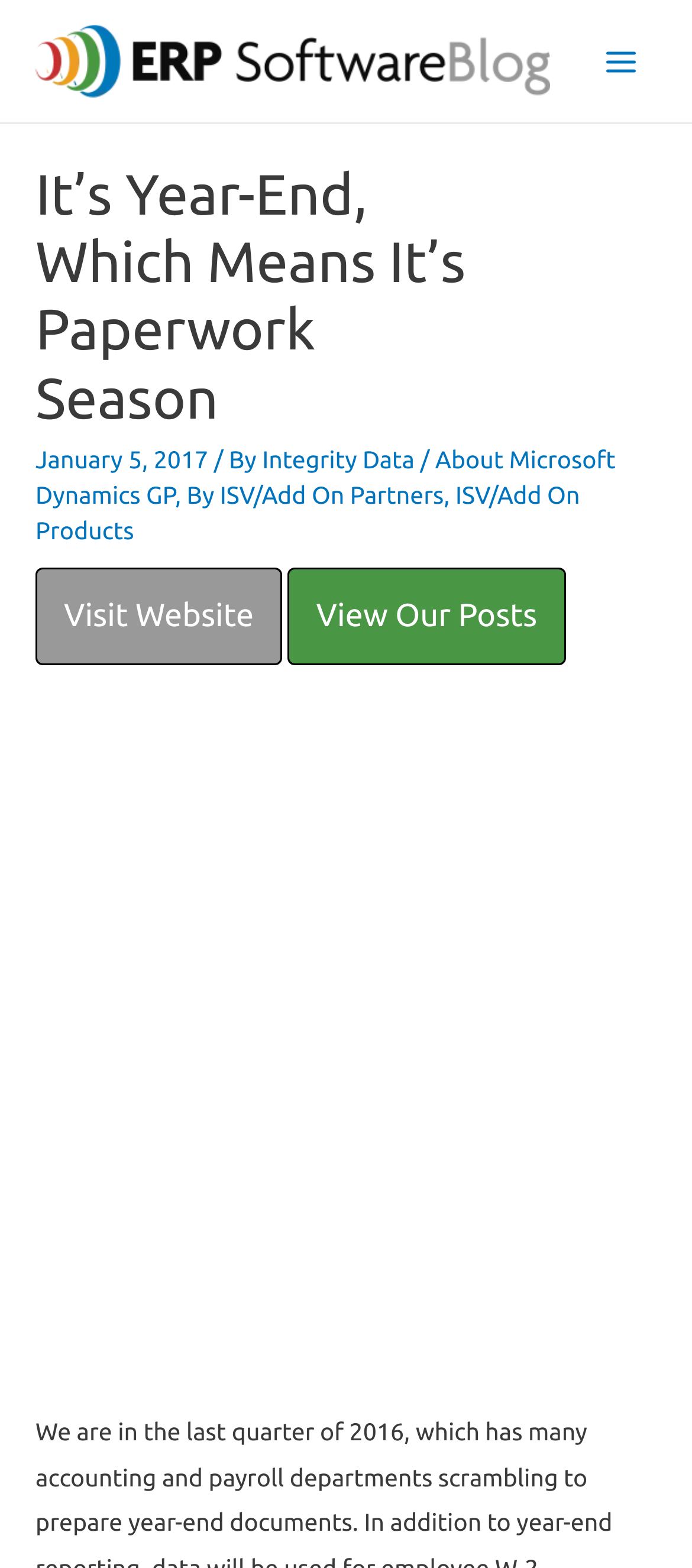Provide a comprehensive description of the webpage.

The webpage appears to be a blog post or article page. At the top left, there is a link to "ERP Software Blog" accompanied by an image with the same name. To the right of this, there is a button labeled "Main Menu" with an image icon. 

Below these elements, there is a header section that spans almost the entire width of the page. Within this section, there is a heading that reads "It’s Year-End, Which Means It’s Paperwork Season", which is the title of the blog post. Below the title, there is a line of text that includes the date "January 5, 2017", followed by the author's name "Integrity Data" and some additional information about the post, including links to "About Microsoft Dynamics GP", "By ISV/Add On Partners", and "ISV/Add On Products".

Further down, there are two links, "Visit Website" and "View Our Posts", which are positioned side by side. The overall layout of the page suggests that the main content of the blog post will follow below these elements.